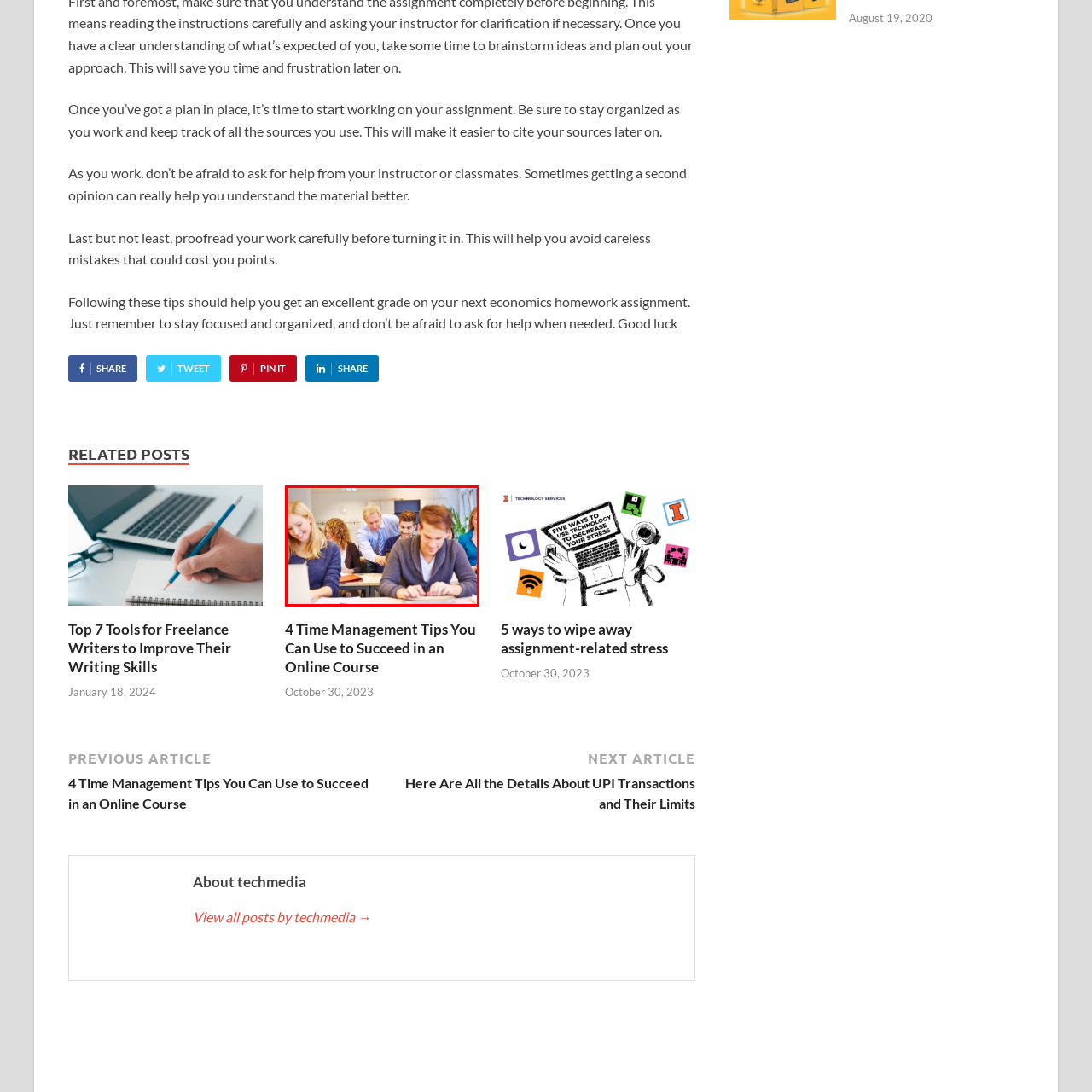Inspect the picture enclosed by the red border, Are the students using only laptops? Provide your answer as a single word or phrase.

No